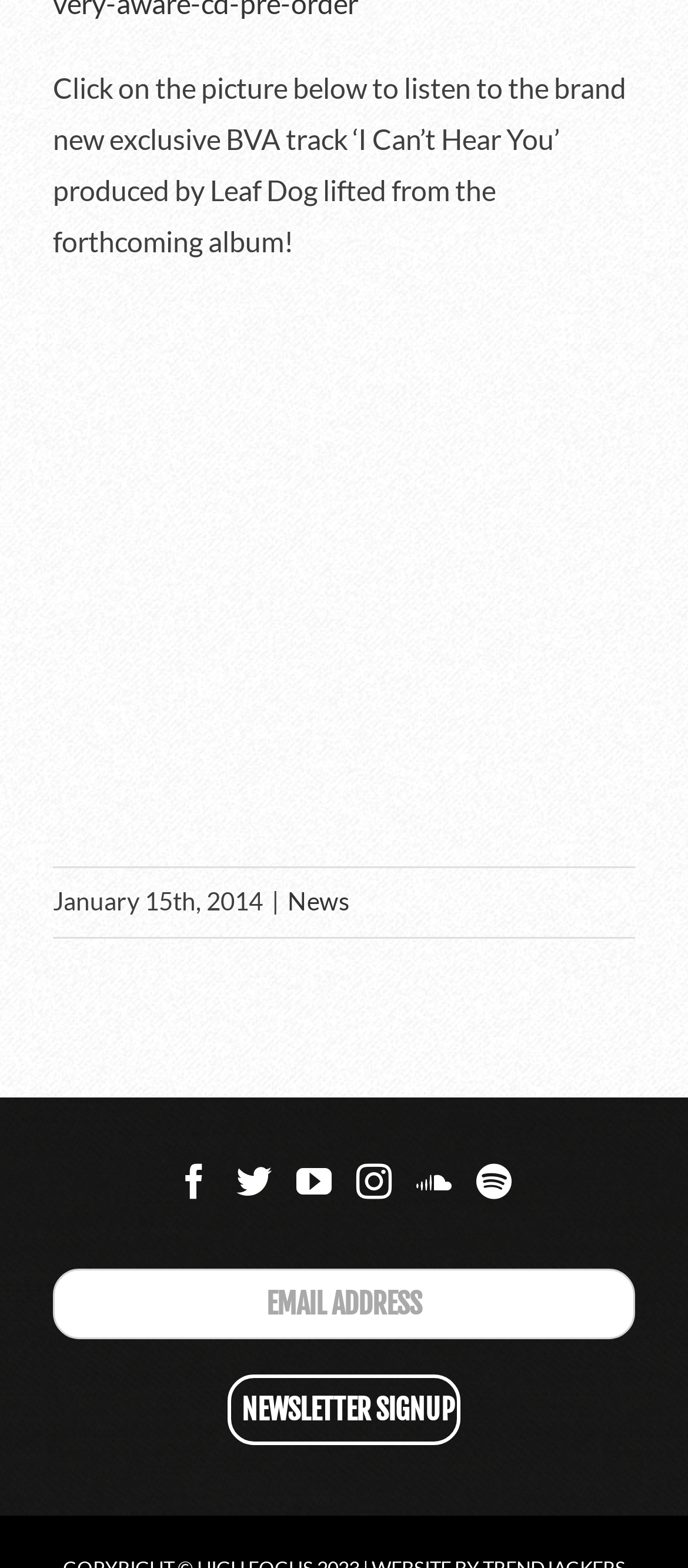Please determine the bounding box of the UI element that matches this description: alt="BVA promo". The coordinates should be given as (top-left x, top-left y, bottom-right x, bottom-right y), with all values between 0 and 1.

[0.077, 0.197, 0.623, 0.219]